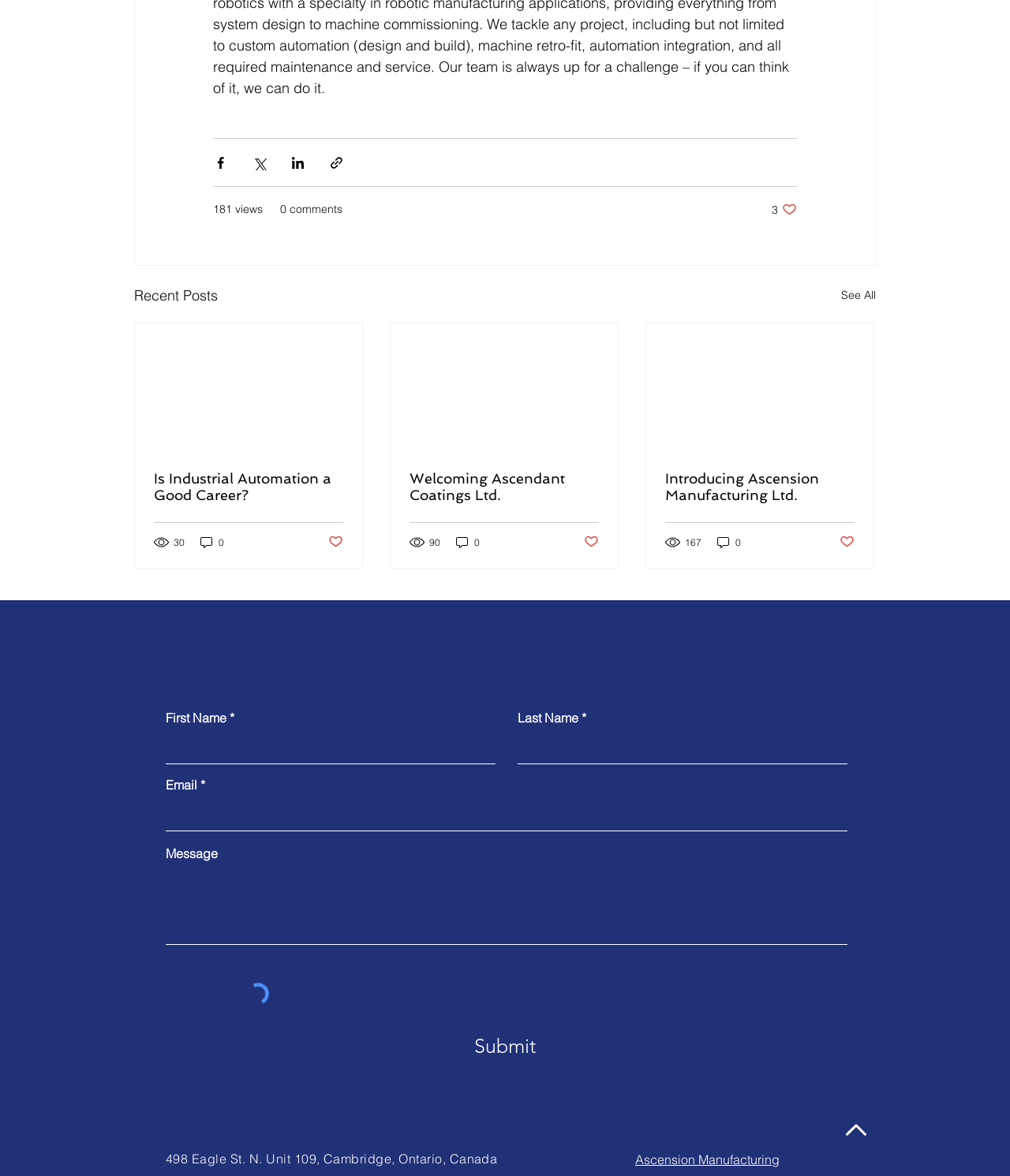How many social media sharing options are available?
Ensure your answer is thorough and detailed.

I counted the number of social media sharing buttons at the top of the page, which are 'Share via Facebook', 'Share via Twitter', 'Share via LinkedIn', and 'Share via link'. Therefore, there are 4 social media sharing options available.